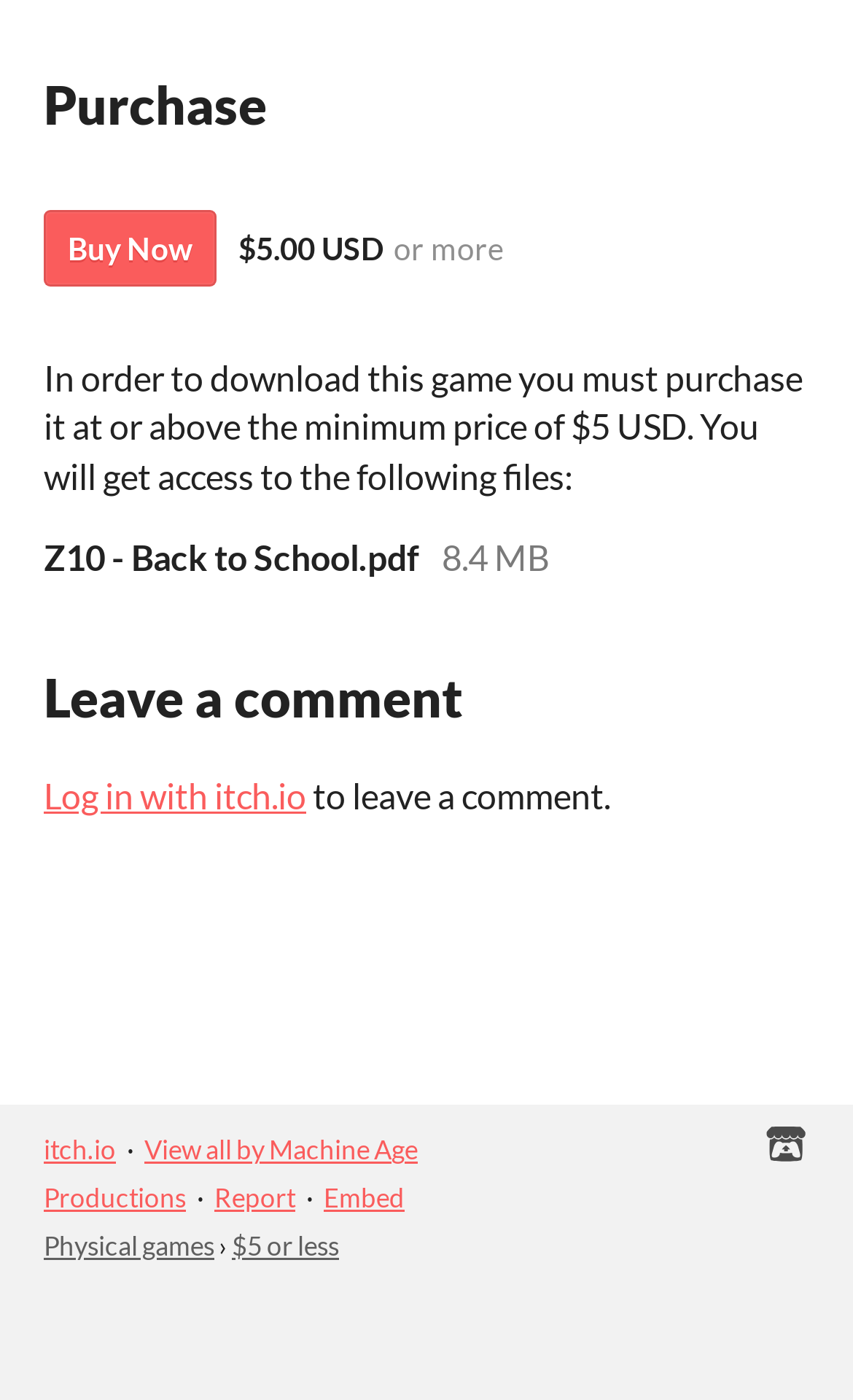What is the minimum price to purchase this game? Using the information from the screenshot, answer with a single word or phrase.

$5.00 USD